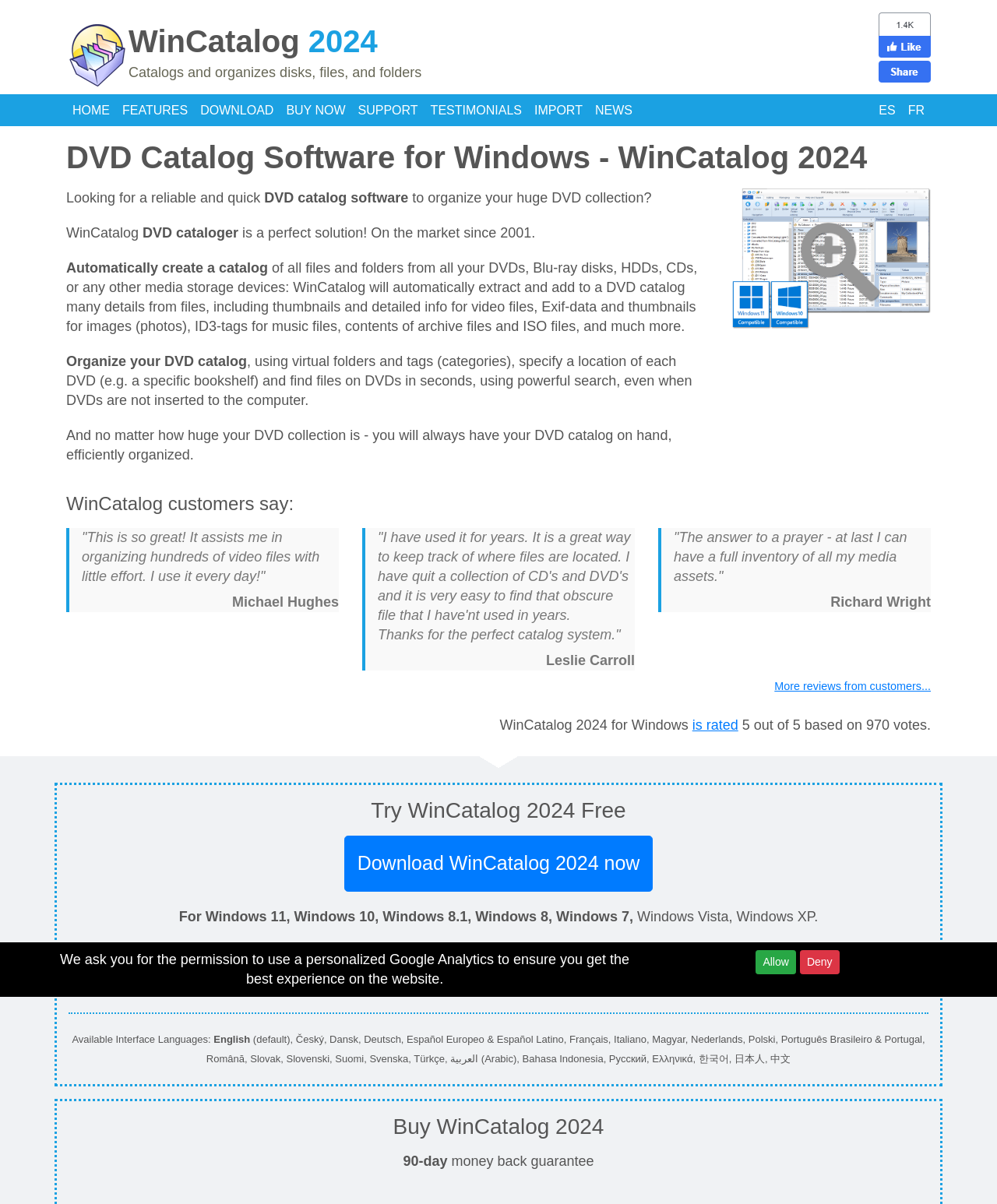Determine the bounding box coordinates of the clickable region to carry out the instruction: "Try WinCatalog 2024 Free".

[0.069, 0.662, 0.931, 0.684]